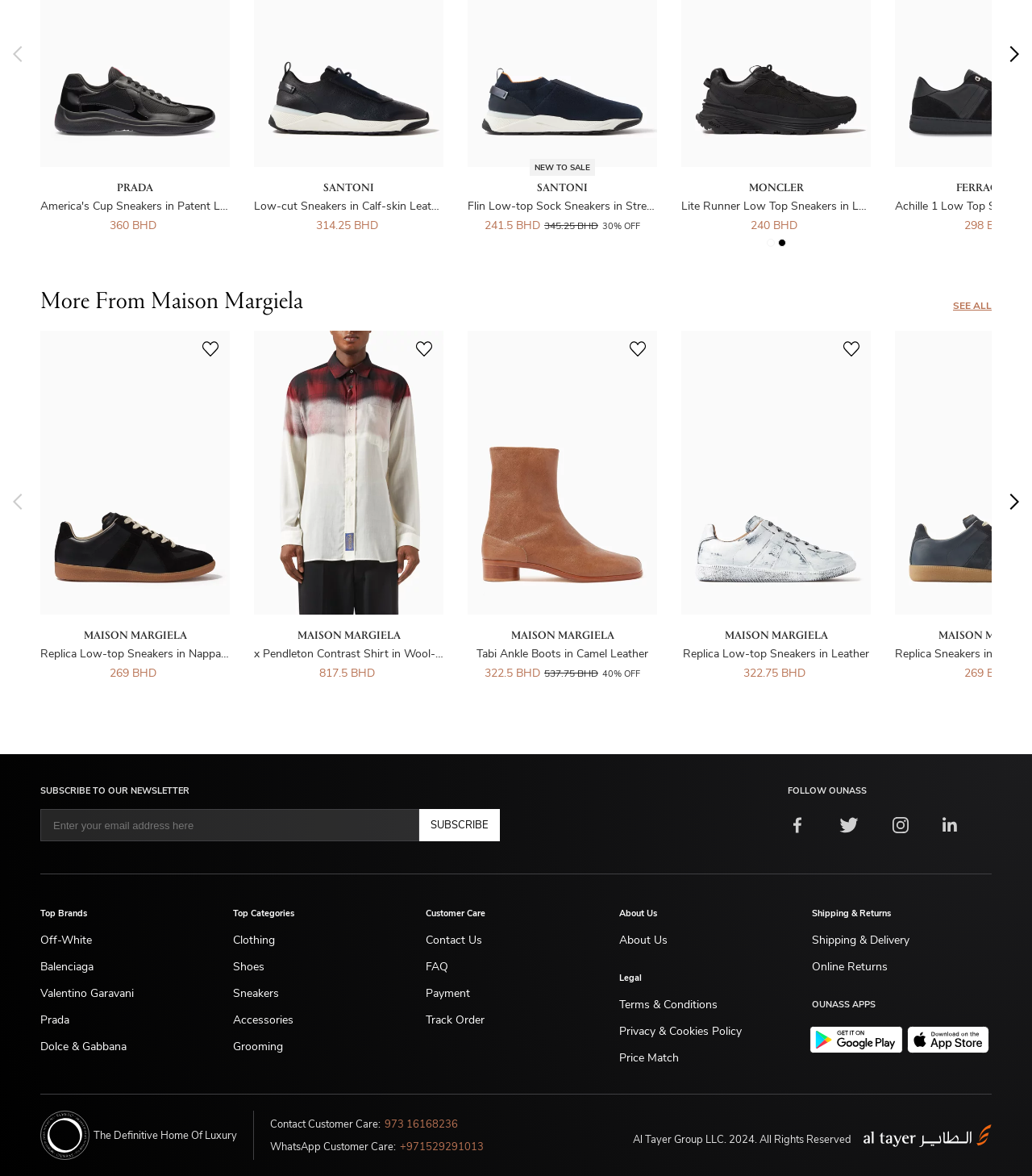What is the purpose of the button with the text 'SUBSCRIBE'?
Please interpret the details in the image and answer the question thoroughly.

I found the answer by looking at the heading 'SUBSCRIBE TO OUR NEWSLETTER' above the button with the text 'SUBSCRIBE', which indicates that the purpose of the button is to subscribe to the newsletter.